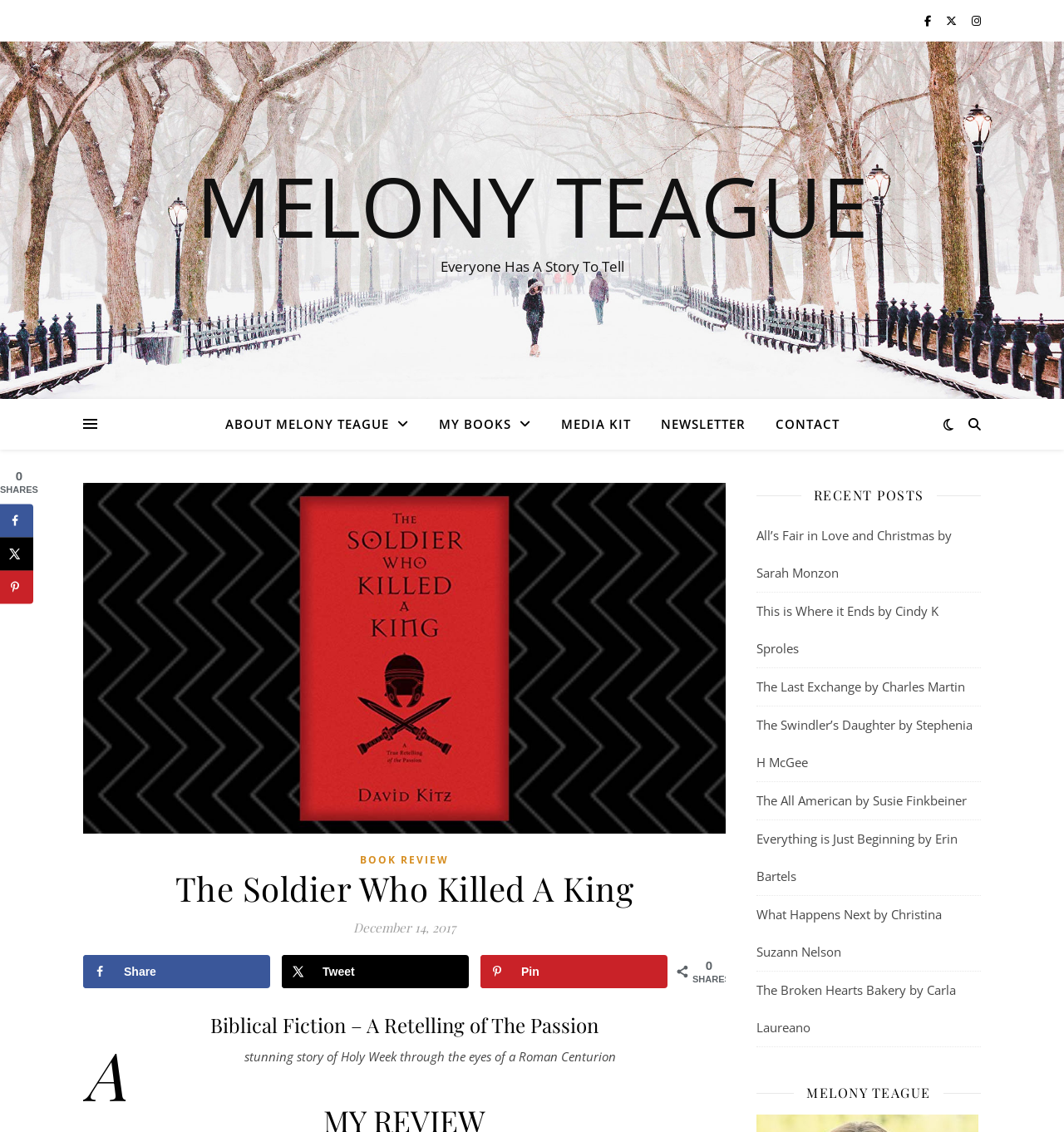Present a detailed account of what is displayed on the webpage.

This webpage is about David Kitz, a Bible dramatist, author, convention speaker, and retired public school teacher. At the top right corner, there are three social media links represented by icons. Below them, there is a layout table that spans the entire width of the page. Within this table, there is a link to "MELONY TEAGUE" at the top left, followed by a heading "Everyone Has A Story To Tell" in the middle. 

To the right of the heading, there are four links: "ABOUT MELONY TEAGUE", "MY BOOKS", "MEDIA KIT", and "NEWSLETTER". Below these links, there is a section with a heading "The Soldier Who Killed A King" and a subheading "December 14, 2017". 

On the right side of this section, there is an image and a "SHARES" label. Below the label, there are three social media sharing links: "Share on Facebook", "Share on X", and "Save to Pinterest", each accompanied by an icon. 

Further down the page, there is a heading "Biblical Fiction – A Retelling of The Passion" followed by a paragraph of text describing a story about Holy Week through the eyes of a Roman Centurion. 

On the right side of the page, there is a section with a heading "RECENT POSTS" that lists seven book titles with links, each with a brief description. At the bottom of the page, there is a heading "MELONY TEAGUE" and a social sharing sidebar on the left with three social media links and a "SHARES" label.